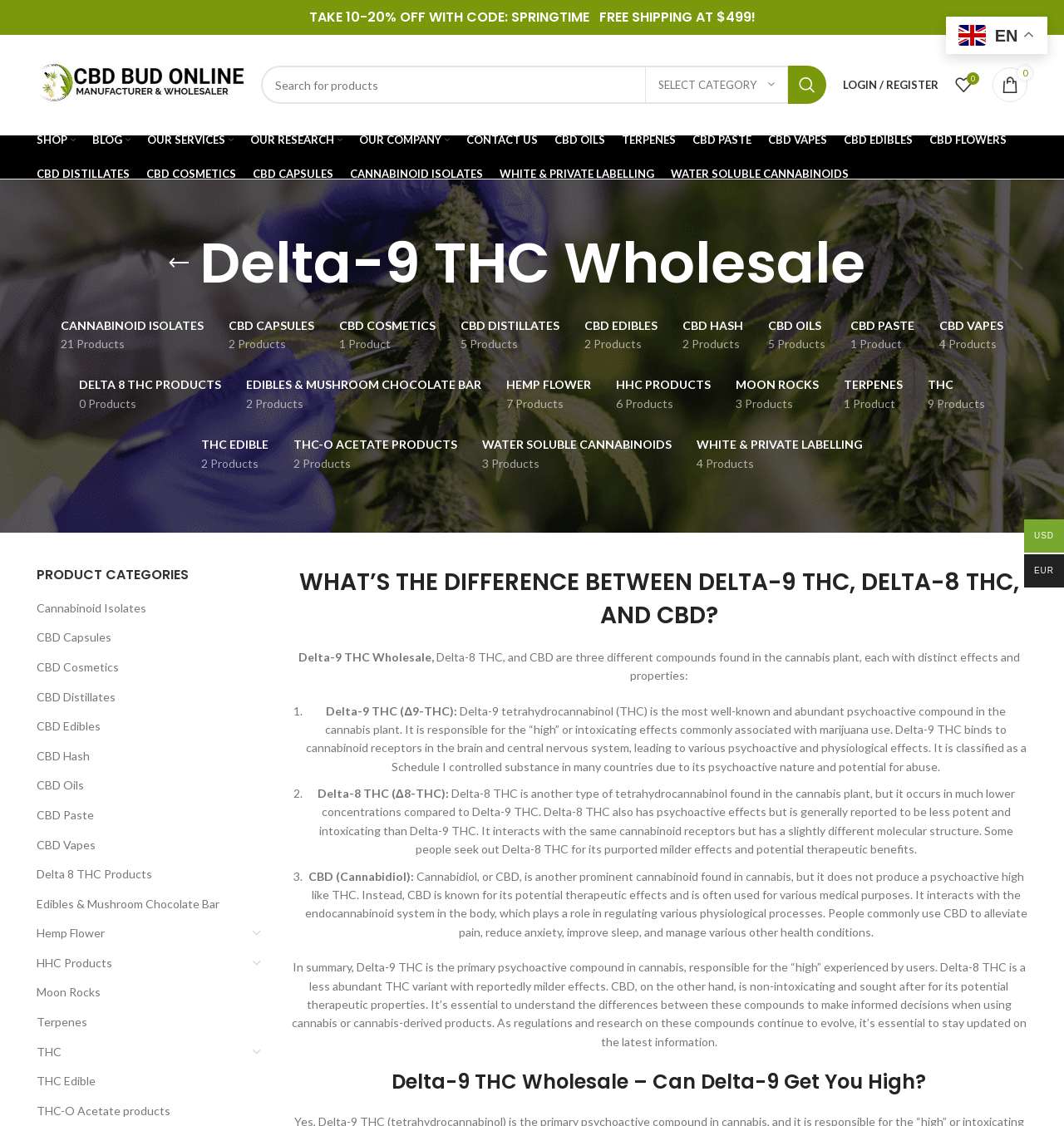Bounding box coordinates are specified in the format (top-left x, top-left y, bottom-right x, bottom-right y). All values are floating point numbers bounded between 0 and 1. Please provide the bounding box coordinate of the region this sentence describes: CBD Cosmetics1 product

[0.319, 0.271, 0.409, 0.323]